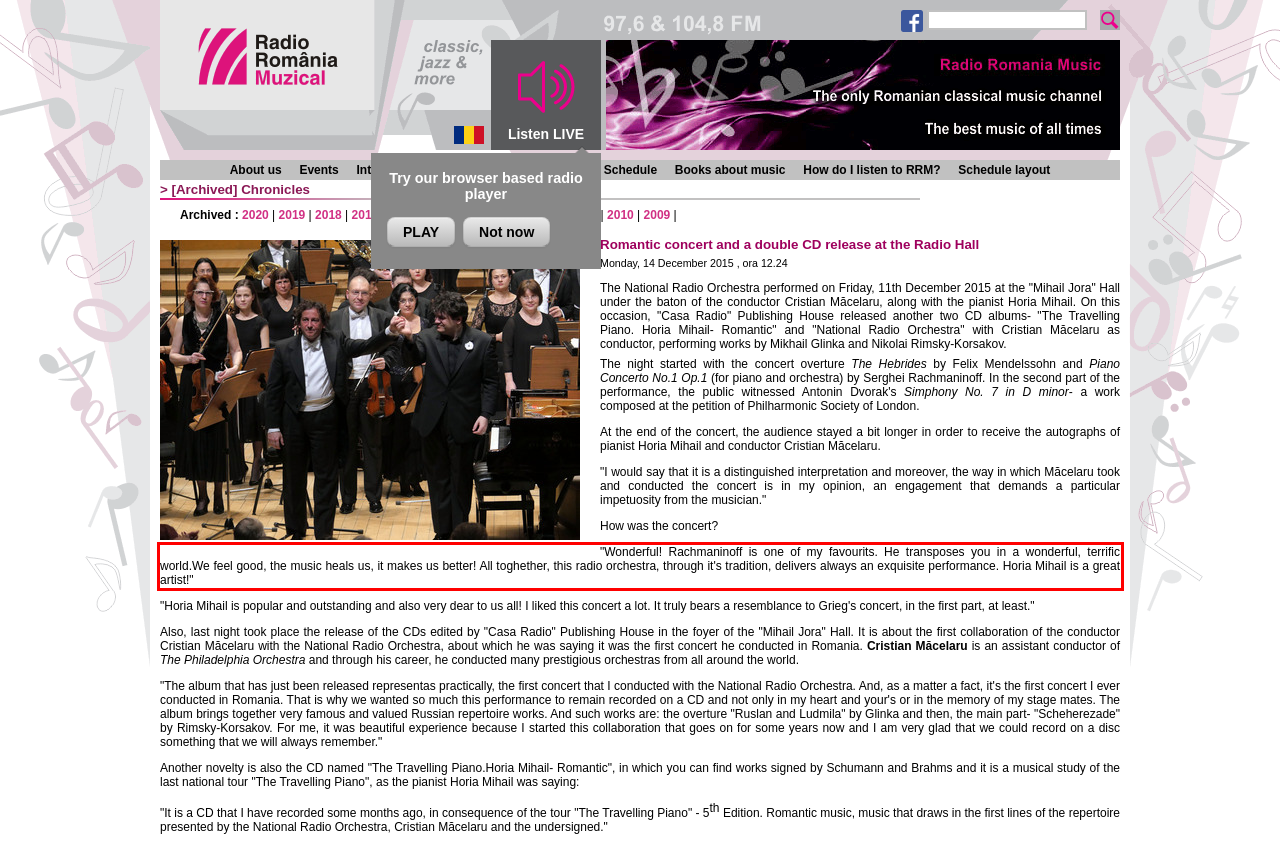Examine the webpage screenshot and use OCR to obtain the text inside the red bounding box.

"Wonderful! Rachmaninoff is one of my favourits. He transposes you in a wonderful, terrific world.We feel good, the music heals us, it makes us better! All toghether, this radio orchestra, through it's tradition, delivers always an exquisite performance. Horia Mihail is a great artist!"